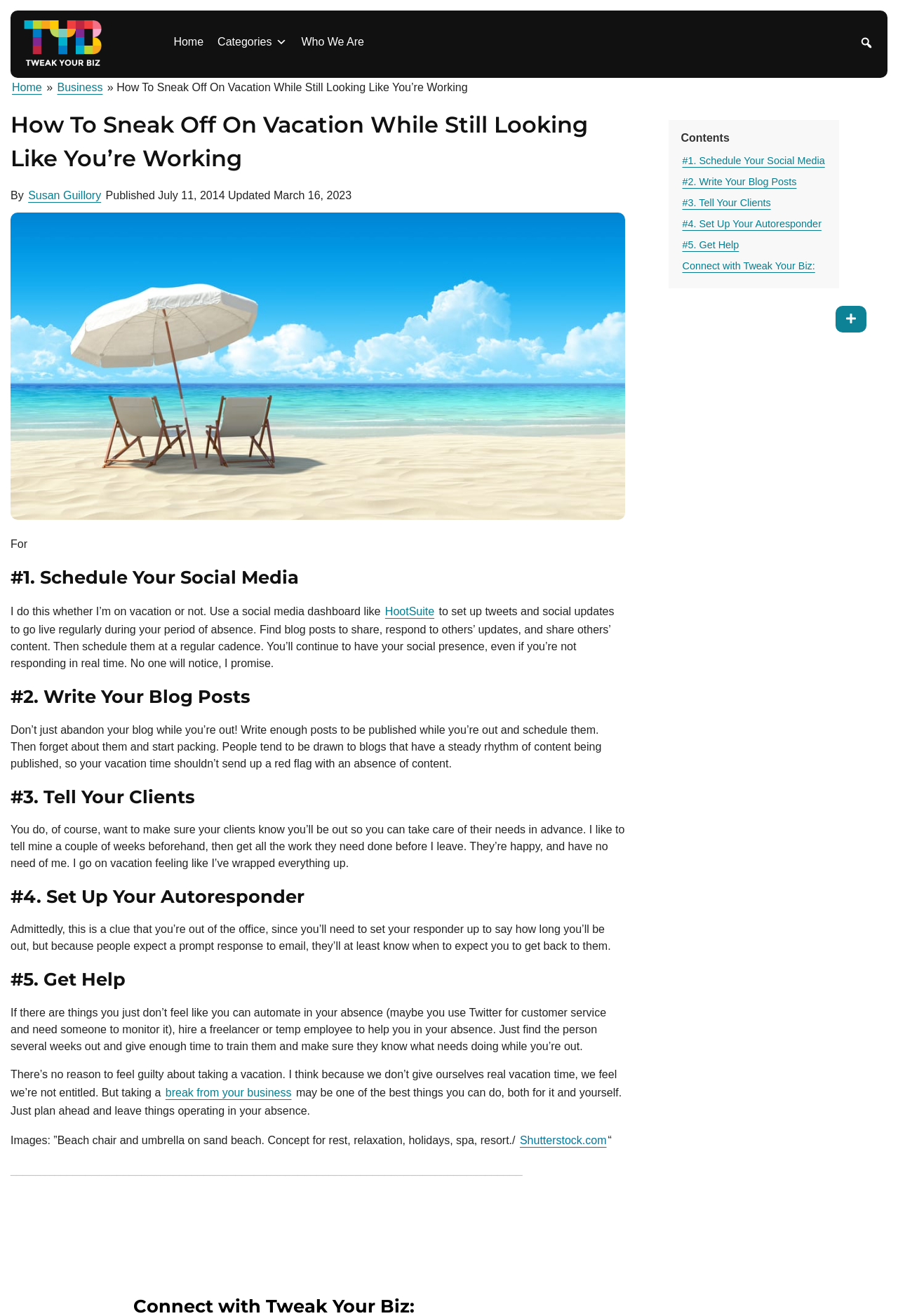What is the purpose of scheduling social media updates?
Answer the question in a detailed and comprehensive manner.

I inferred the purpose of scheduling social media updates by reading the text 'You’ll continue to have your social presence, even if you’re not responding in real time.' which suggests that scheduling updates helps to maintain a social presence even when the person is not actively online.